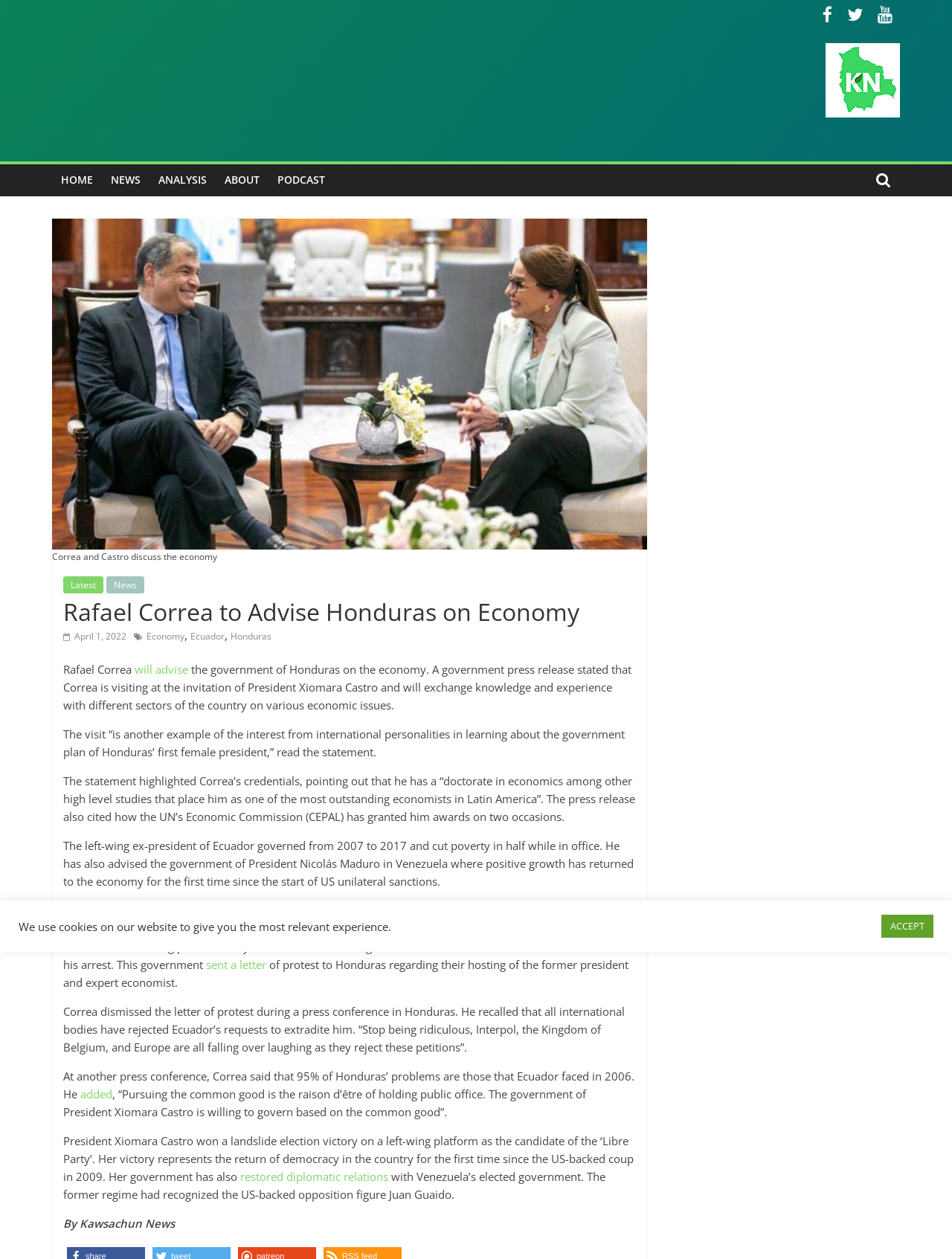Please determine the bounding box coordinates for the element with the description: "restored diplomatic relations".

[0.249, 0.928, 0.408, 0.94]